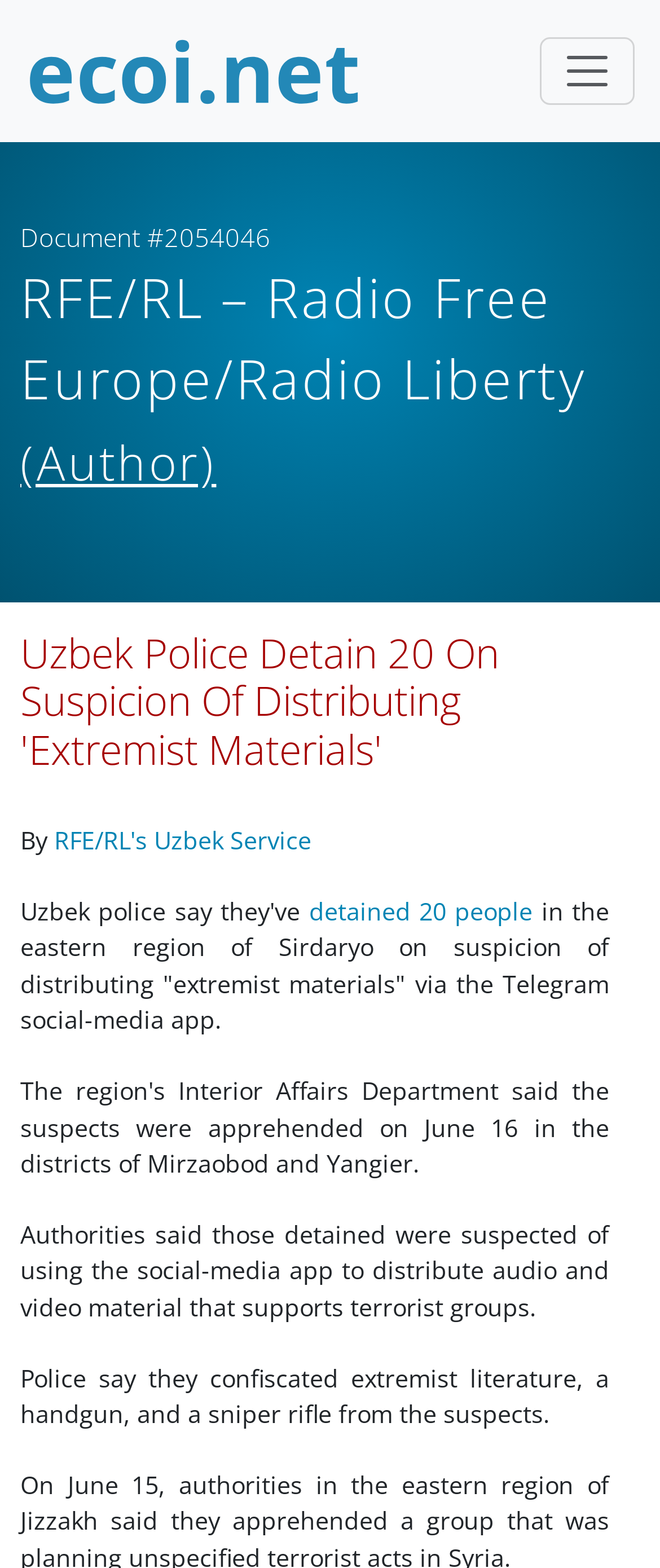Give a short answer to this question using one word or a phrase:
What type of content was distributed via Telegram?

audio and video material